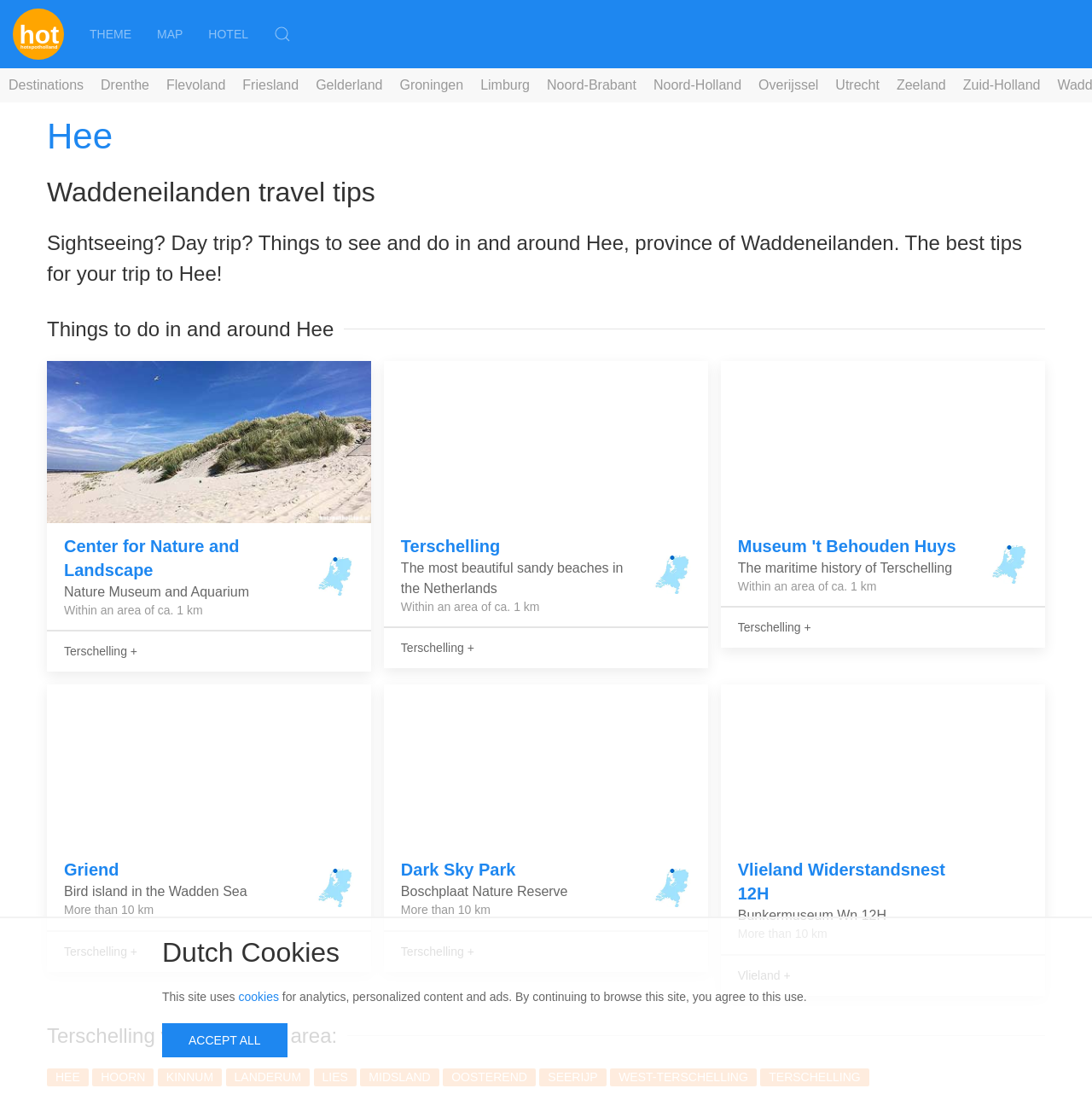Extract the bounding box for the UI element that matches this description: "hot hotspotholland".

[0.0, 0.0, 0.07, 0.062]